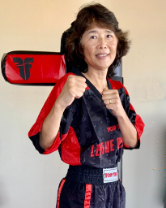Please provide a comprehensive response to the question based on the details in the image: What is the name on Charl Oka's outfit?

The caption states that Charl Oka is wearing a striking red and black outfit adorned with the name 'Zone Fight', which showcases her lifelong commitment to martial arts.